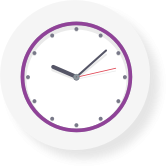Give a detailed account of what is happening in the image.

The image depicts a stylish clock with a vibrant purple border, featuring a clean and minimalist design. The clock face is white with simple gray hour markers surrounding it. The hands of the clock are distinct; one is a traditional black hour hand, while the minute hand is designed in a thin, elegant style. A pop of red highlights one of the clock's functions, suggesting an indication of time that may be relevant for scheduling or reminders. This image conveys a sense of timeliness and efficiency, aligning with themes of saving time and money, particularly relevant to the context of comparing movers and managing moving costs effectively.